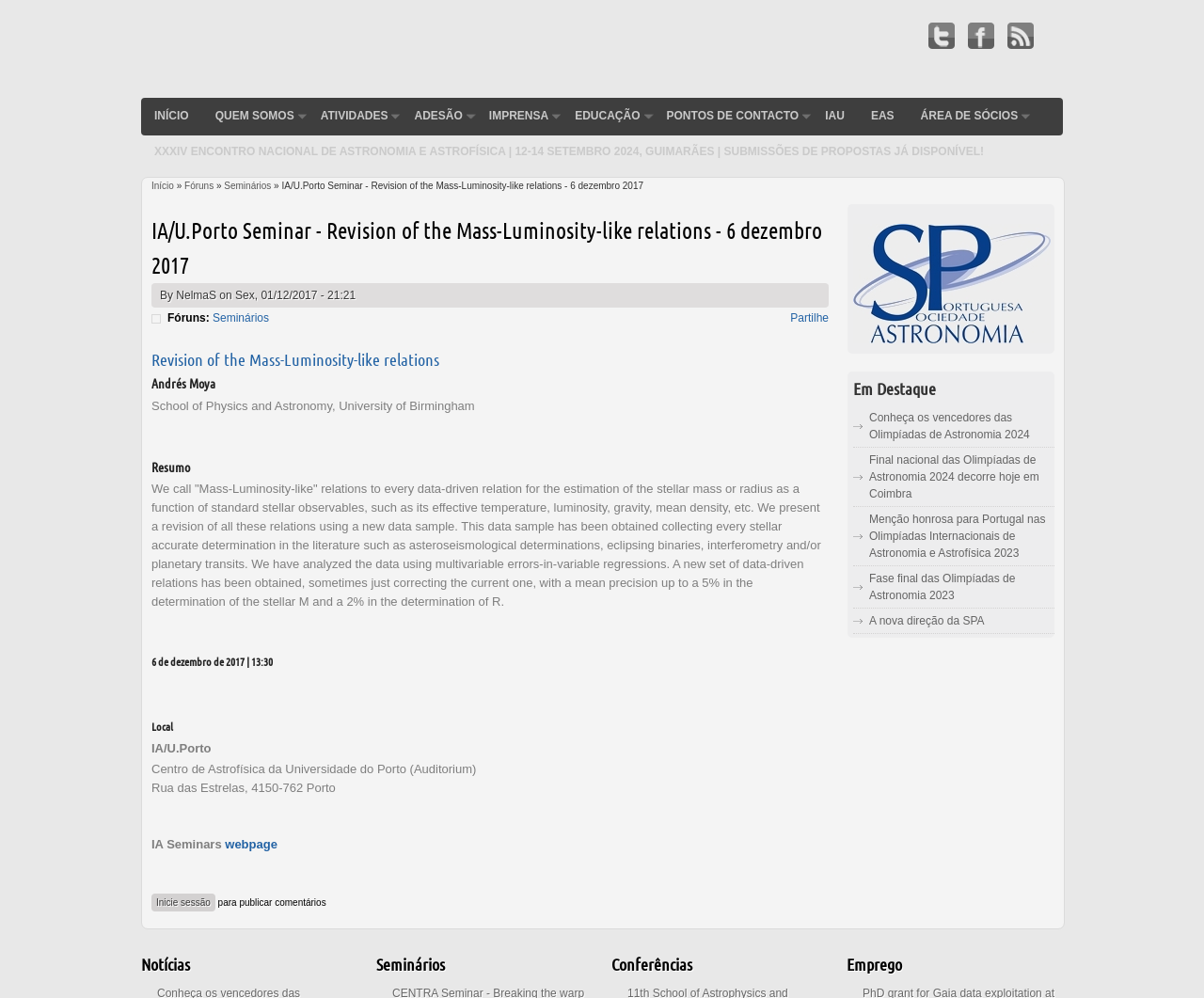Please reply to the following question with a single word or a short phrase:
Who is the speaker of the seminar?

Andrés Moya